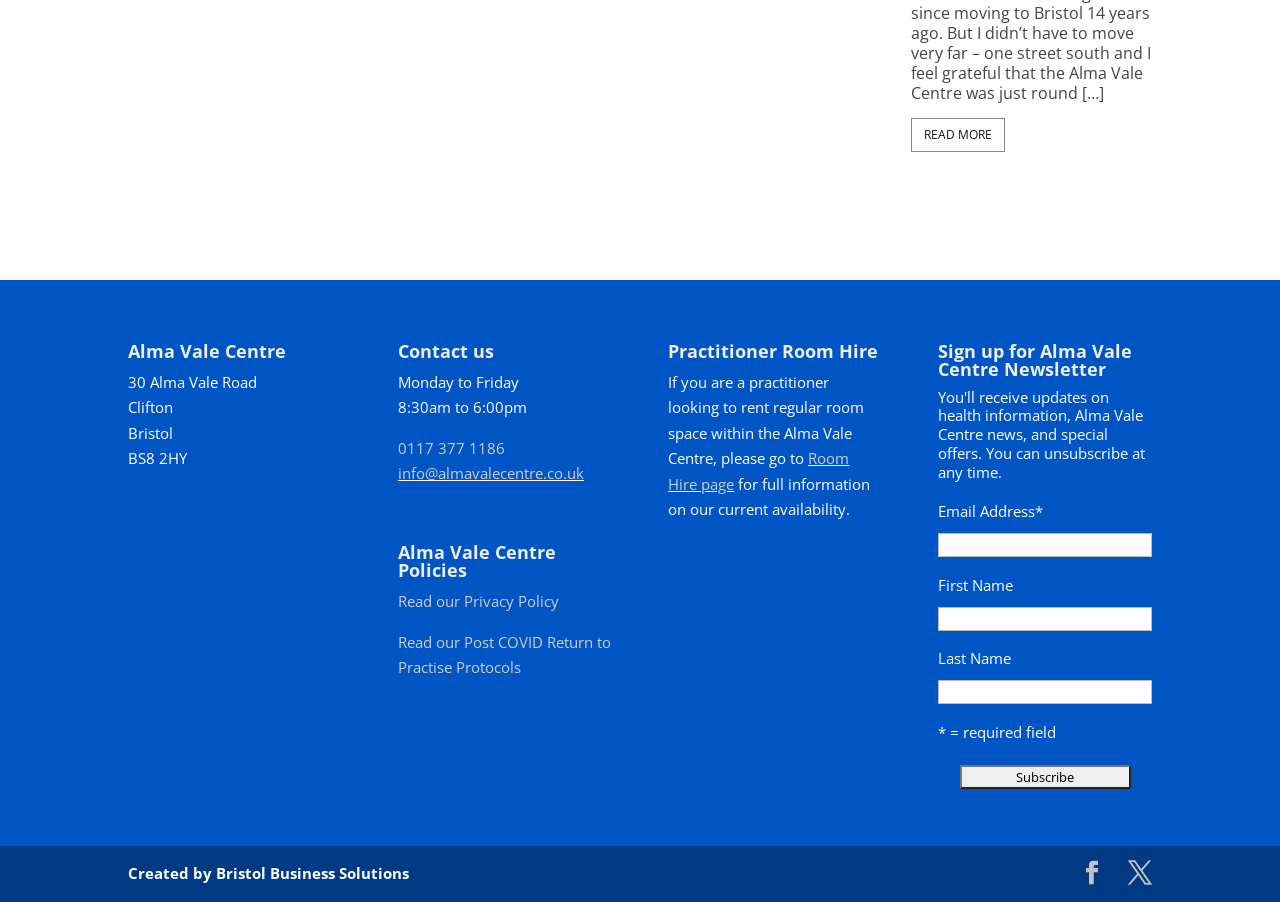Find the bounding box coordinates of the area to click in order to follow the instruction: "Hire a practitioner room".

[0.522, 0.497, 0.663, 0.547]